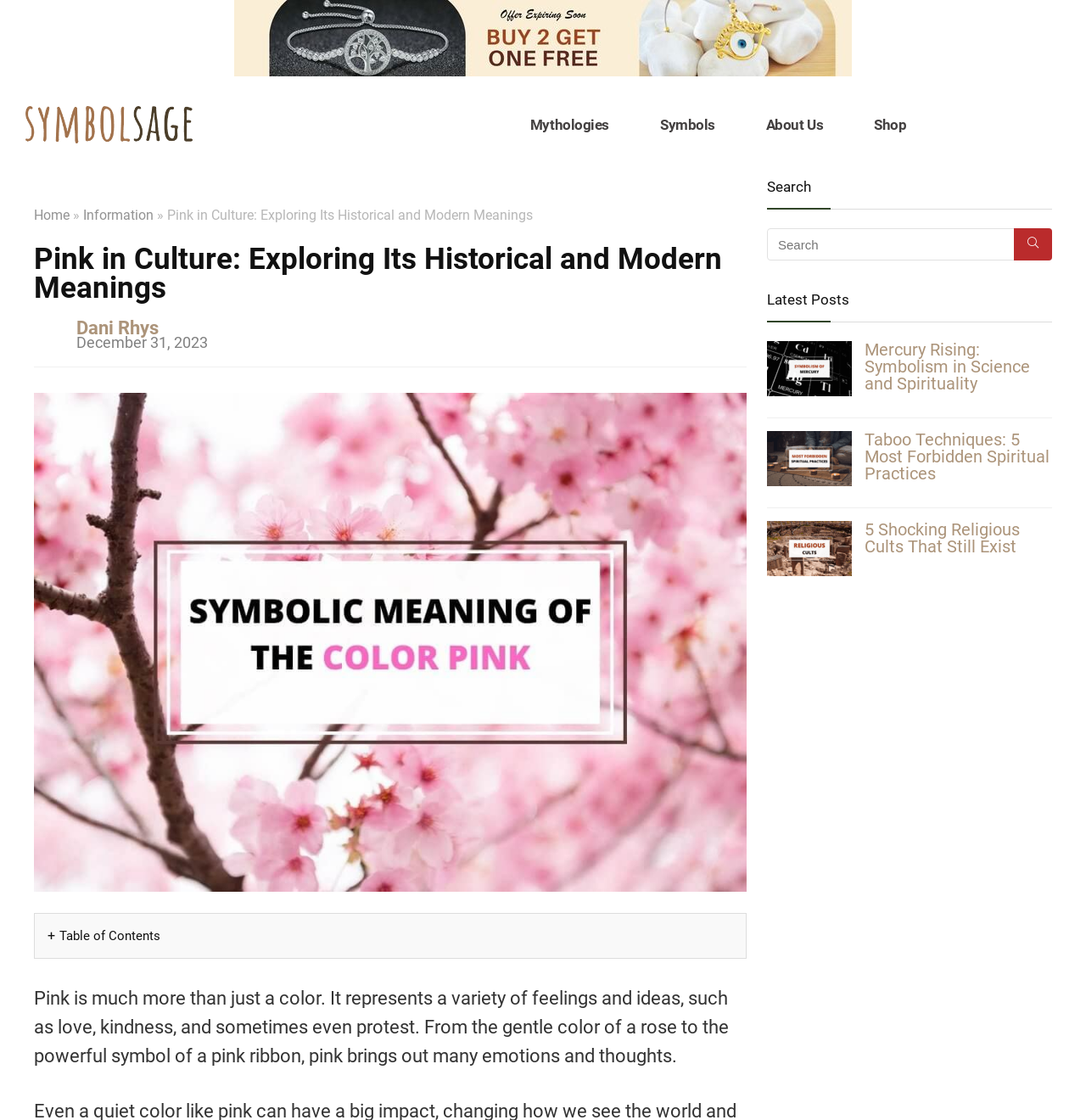Analyze the image and give a detailed response to the question:
What is the purpose of the search bar?

I determined the answer by looking at the search bar located in the top right corner of the webpage, which has a textbox and a button labeled 'Search'. This suggests that the purpose of the search bar is to allow users to search the website for specific content.